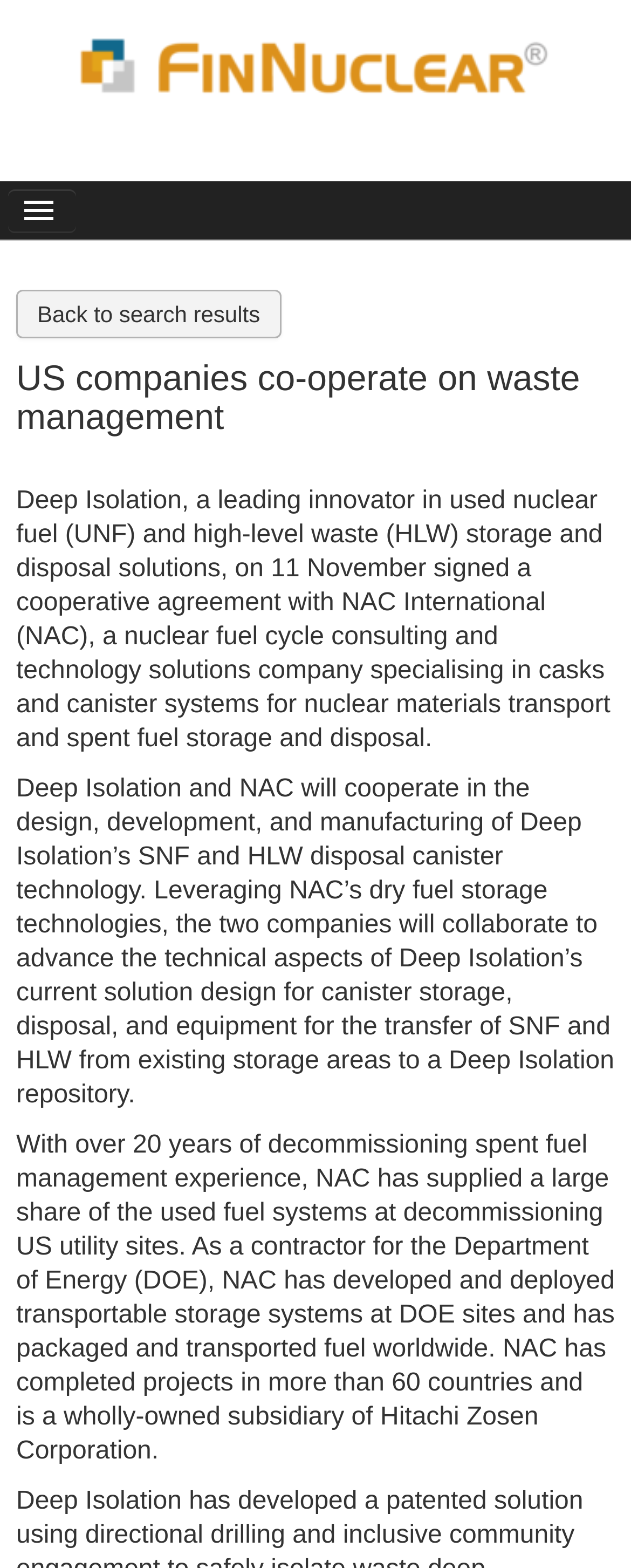Please provide a detailed answer to the question below by examining the image:
What is the purpose of the cooperation between Deep Isolation and NAC International?

According to the article, Deep Isolation and NAC International will cooperate in the design, development, and manufacturing of Deep Isolation’s SNF and HLW disposal canister technology, leveraging NAC’s dry fuel storage technologies.